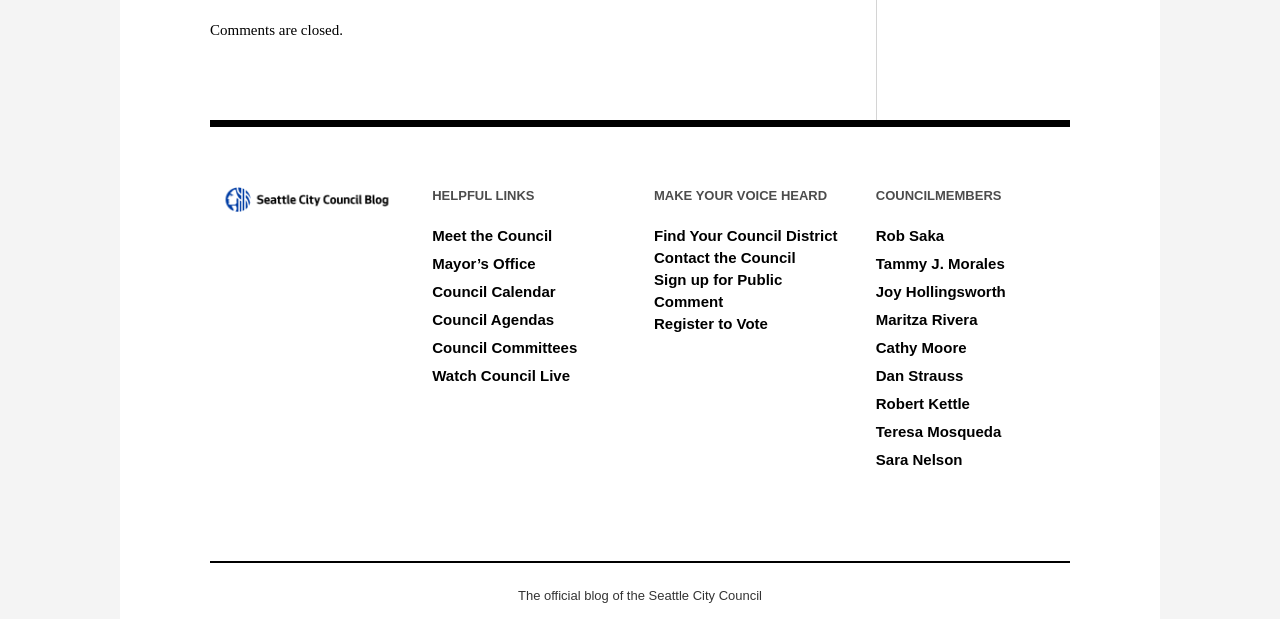Locate the bounding box coordinates of the area where you should click to accomplish the instruction: "Contact the Council".

[0.511, 0.402, 0.622, 0.43]